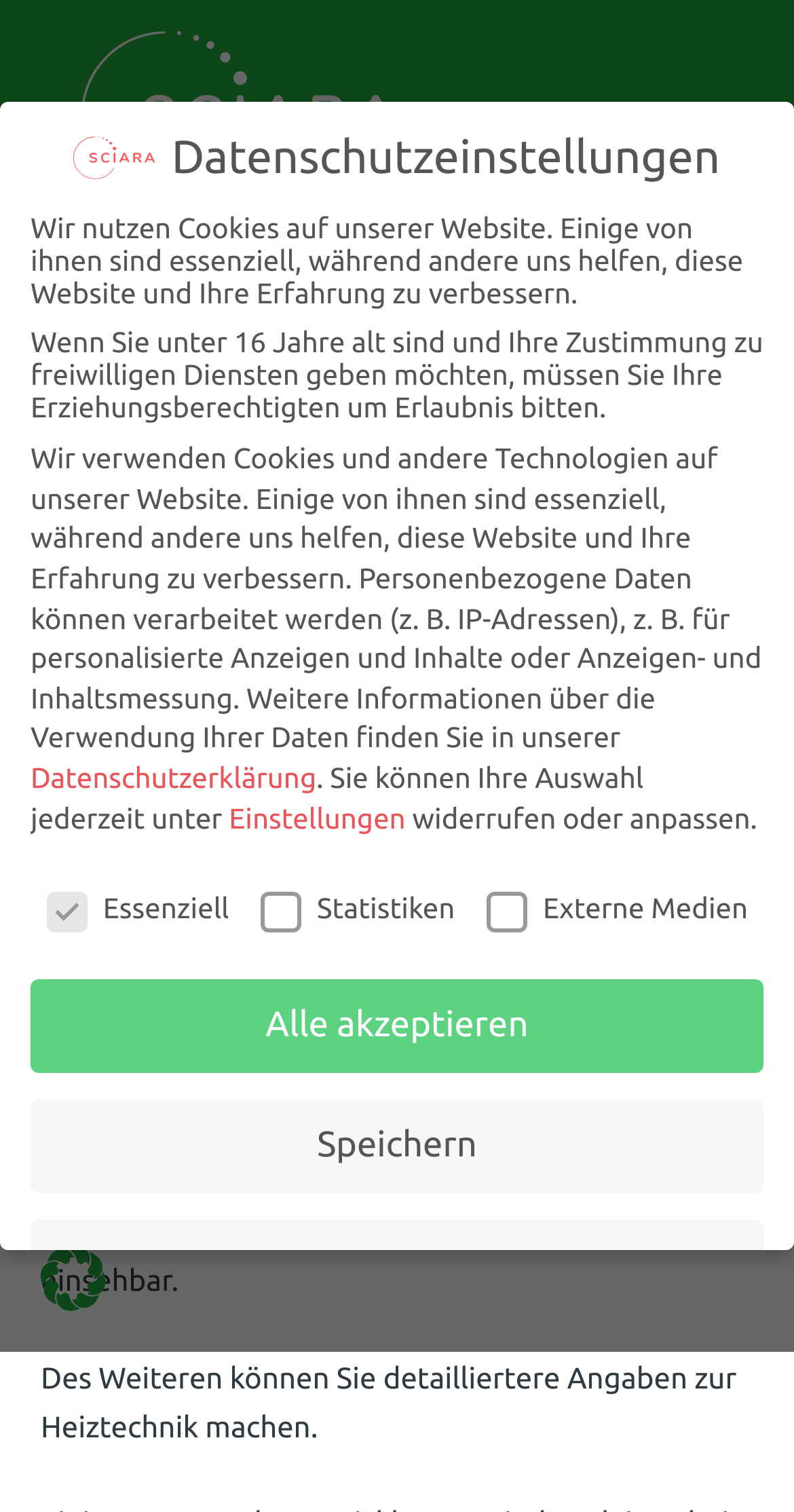Locate the bounding box coordinates of the clickable region to complete the following instruction: "view January 2016."

None